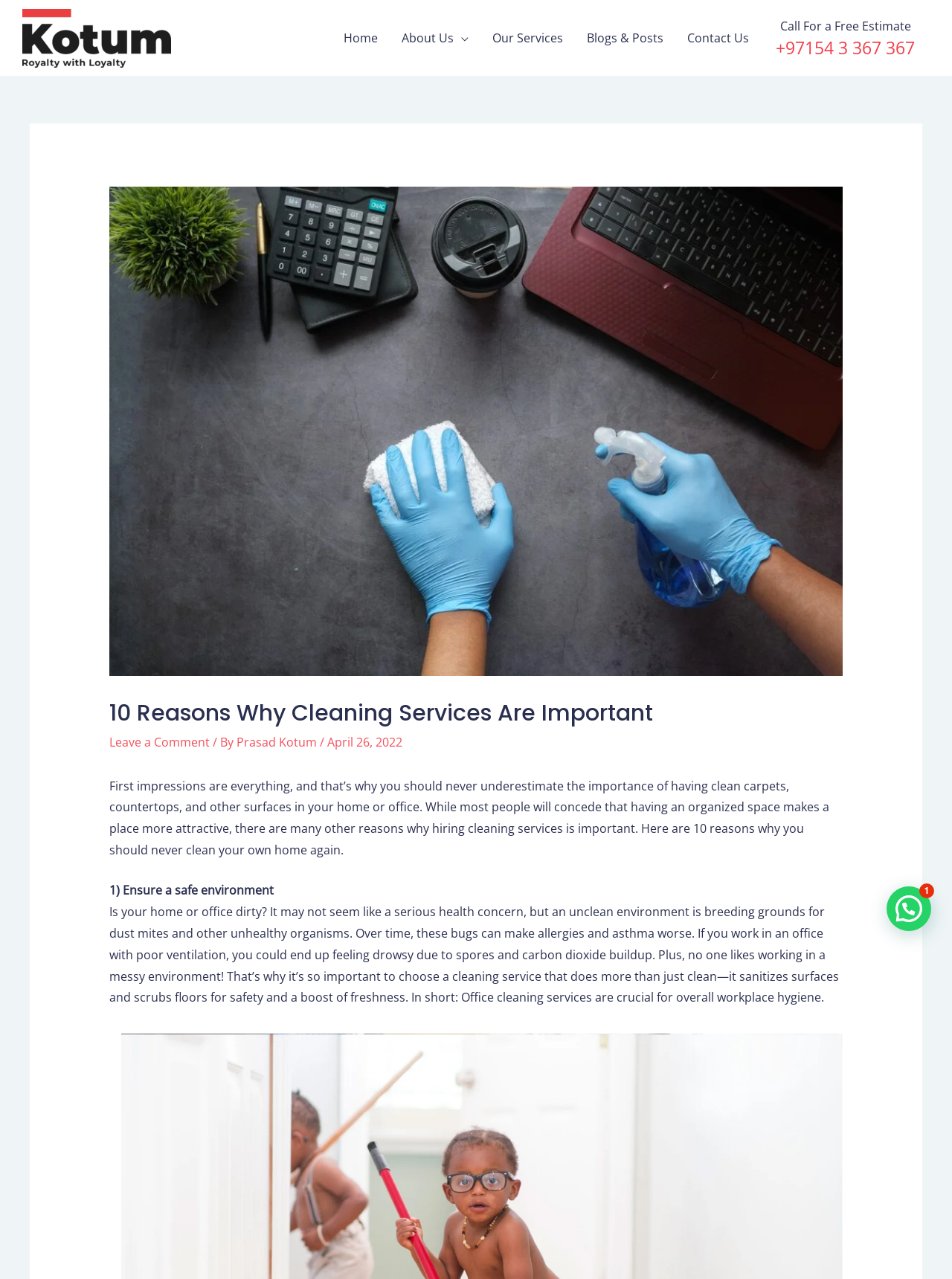Please identify the bounding box coordinates of the clickable region that I should interact with to perform the following instruction: "Click the BOOK NOW button". The coordinates should be expressed as four float numbers between 0 and 1, i.e., [left, top, right, bottom].

None